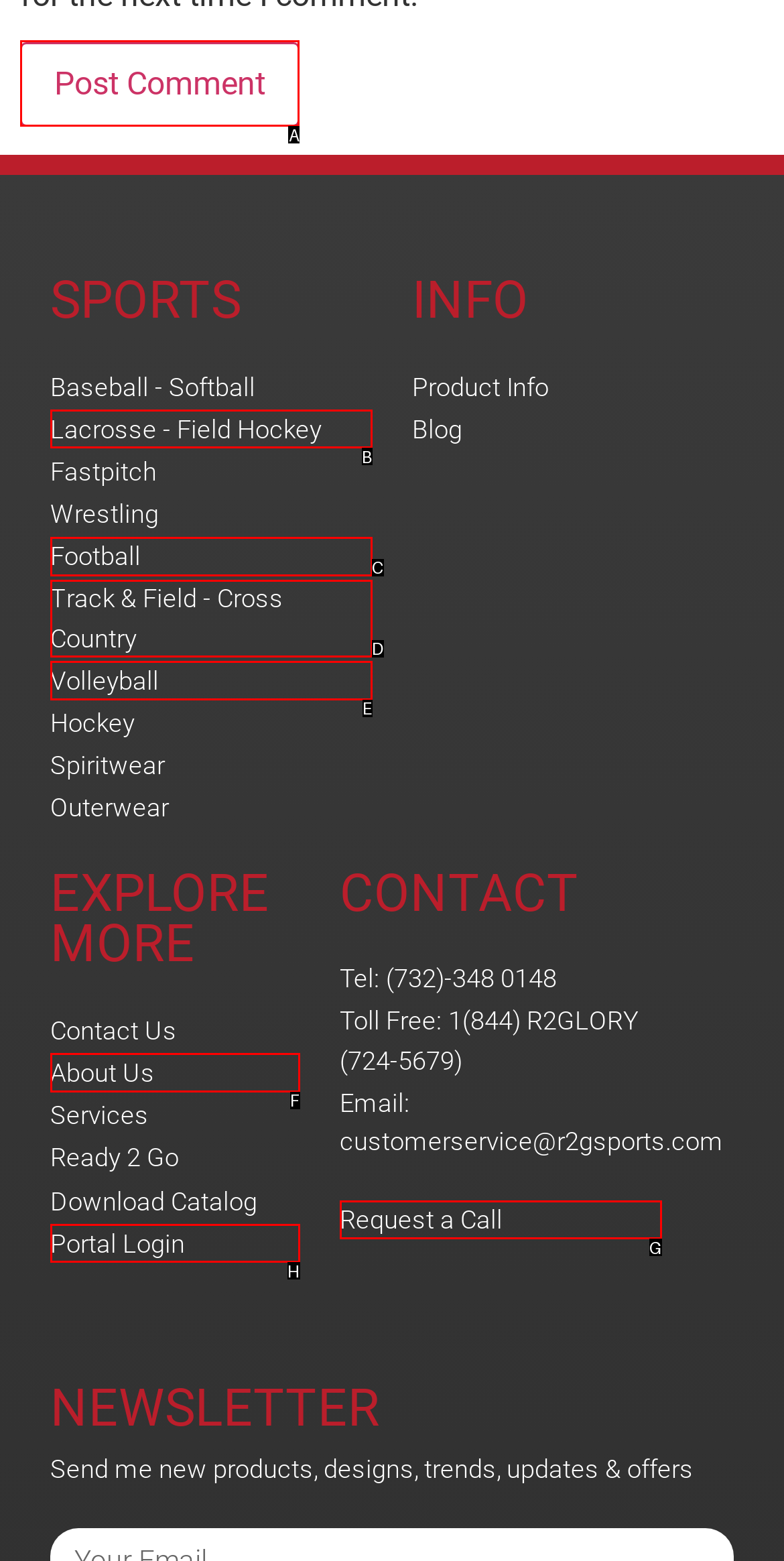Among the marked elements in the screenshot, which letter corresponds to the UI element needed for the task: Click the 'Post Comment' button?

A